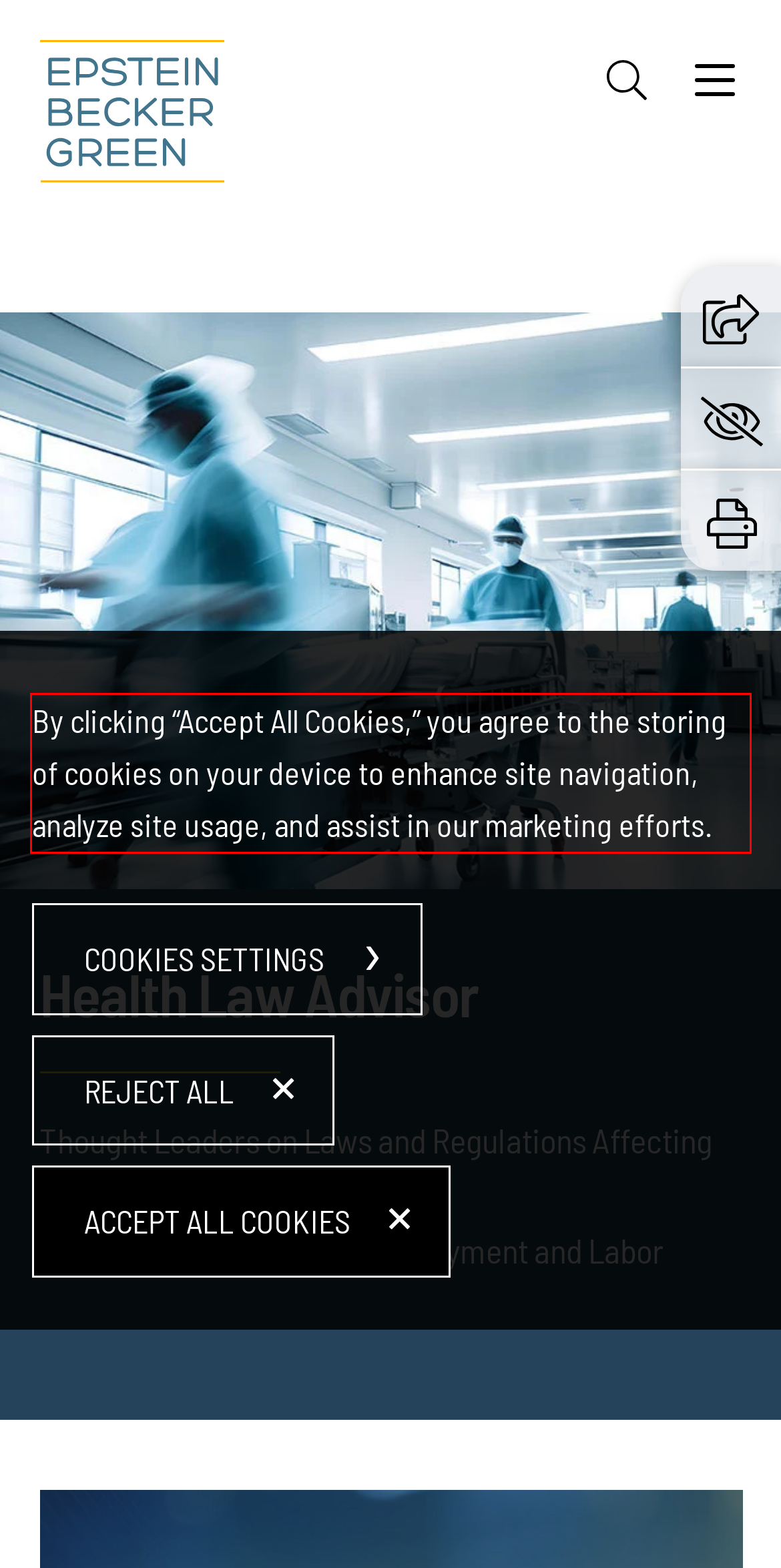Examine the webpage screenshot and use OCR to obtain the text inside the red bounding box.

By clicking “Accept All Cookies,” you agree to the storing of cookies on your device to enhance site navigation, analyze site usage, and assist in our marketing efforts.